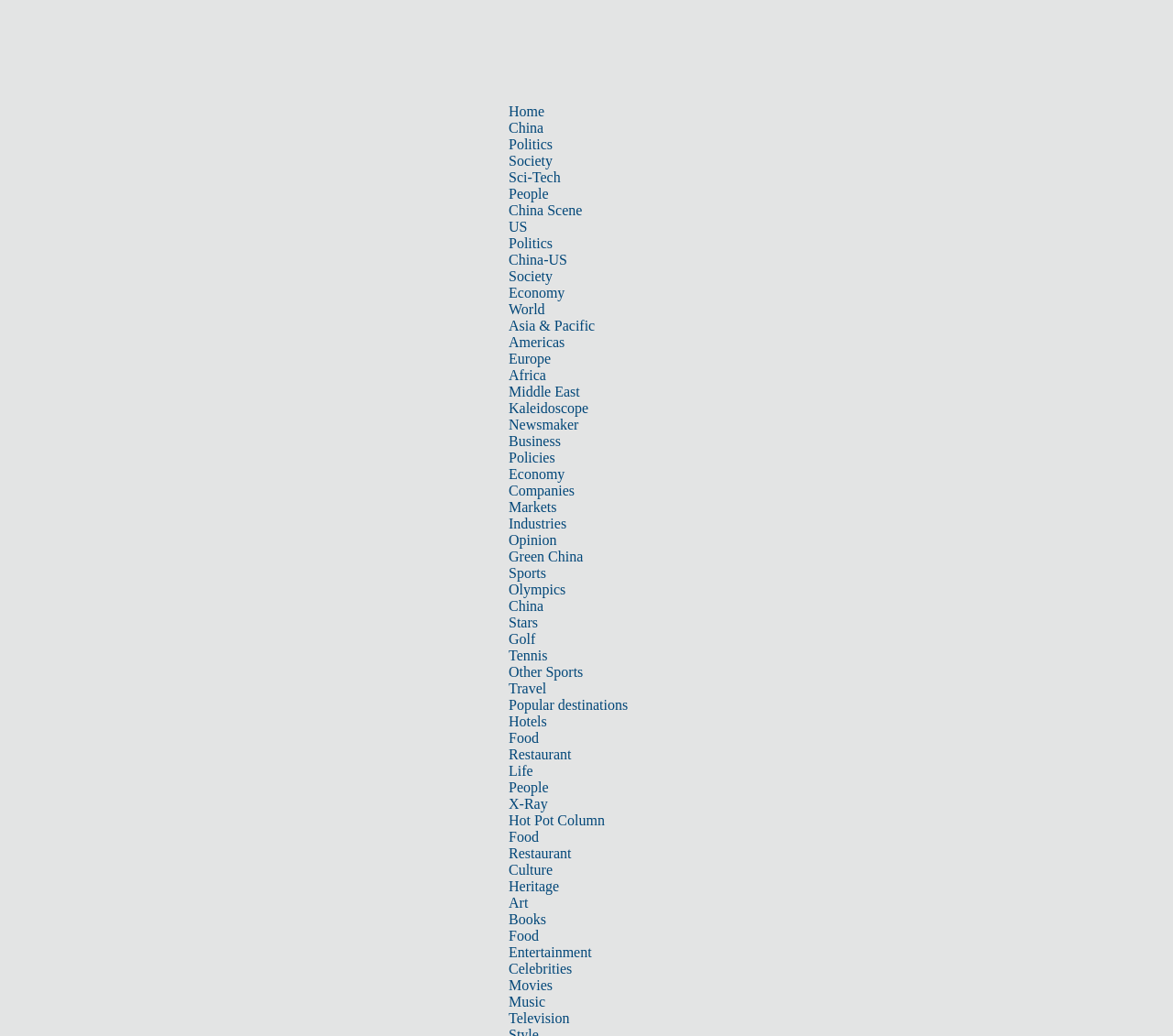Please find the bounding box coordinates of the section that needs to be clicked to achieve this instruction: "Click on the 'China Scene' link".

[0.434, 0.195, 0.496, 0.21]